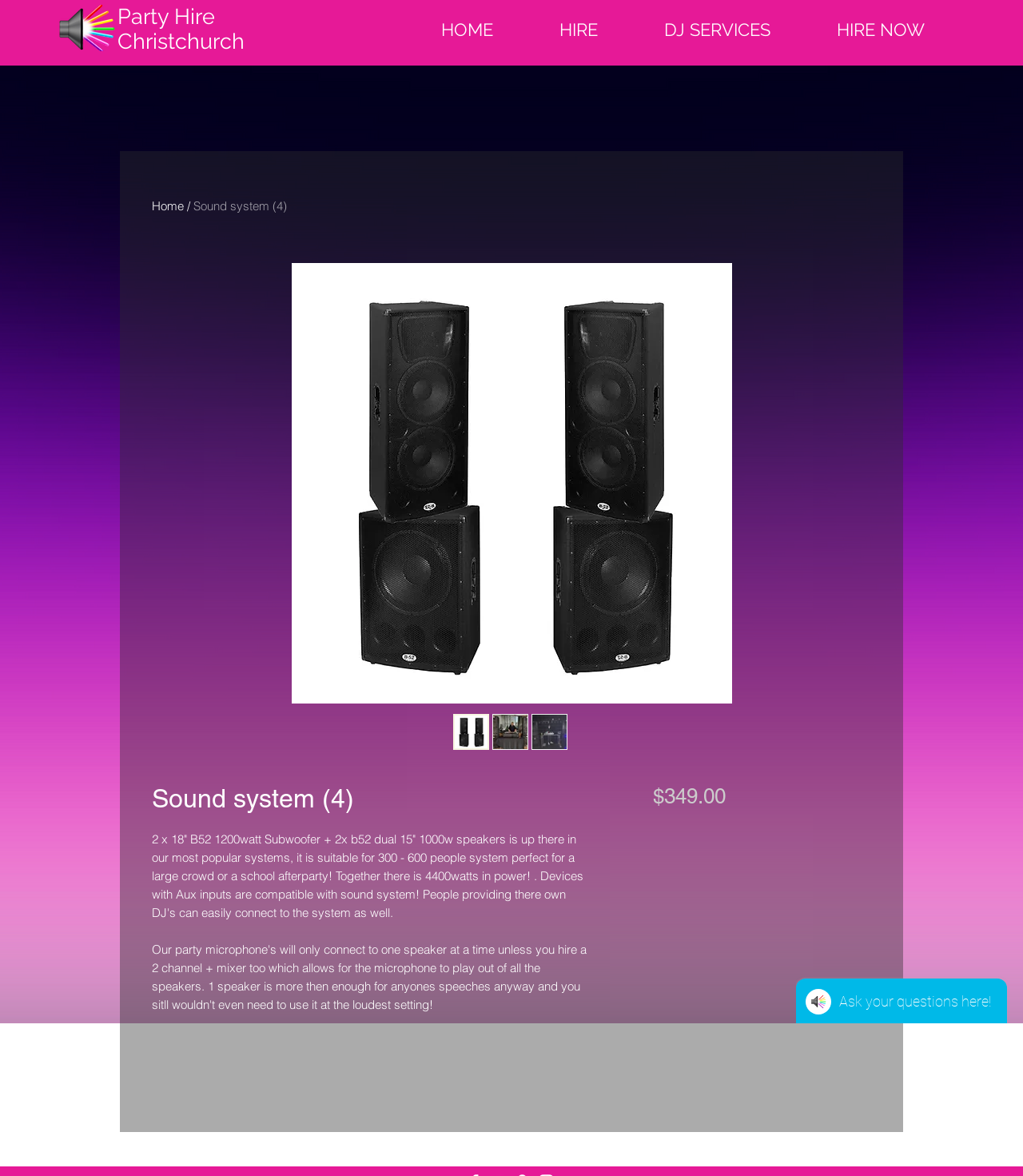Please extract the webpage's main title and generate its text content.

Sound system (4)